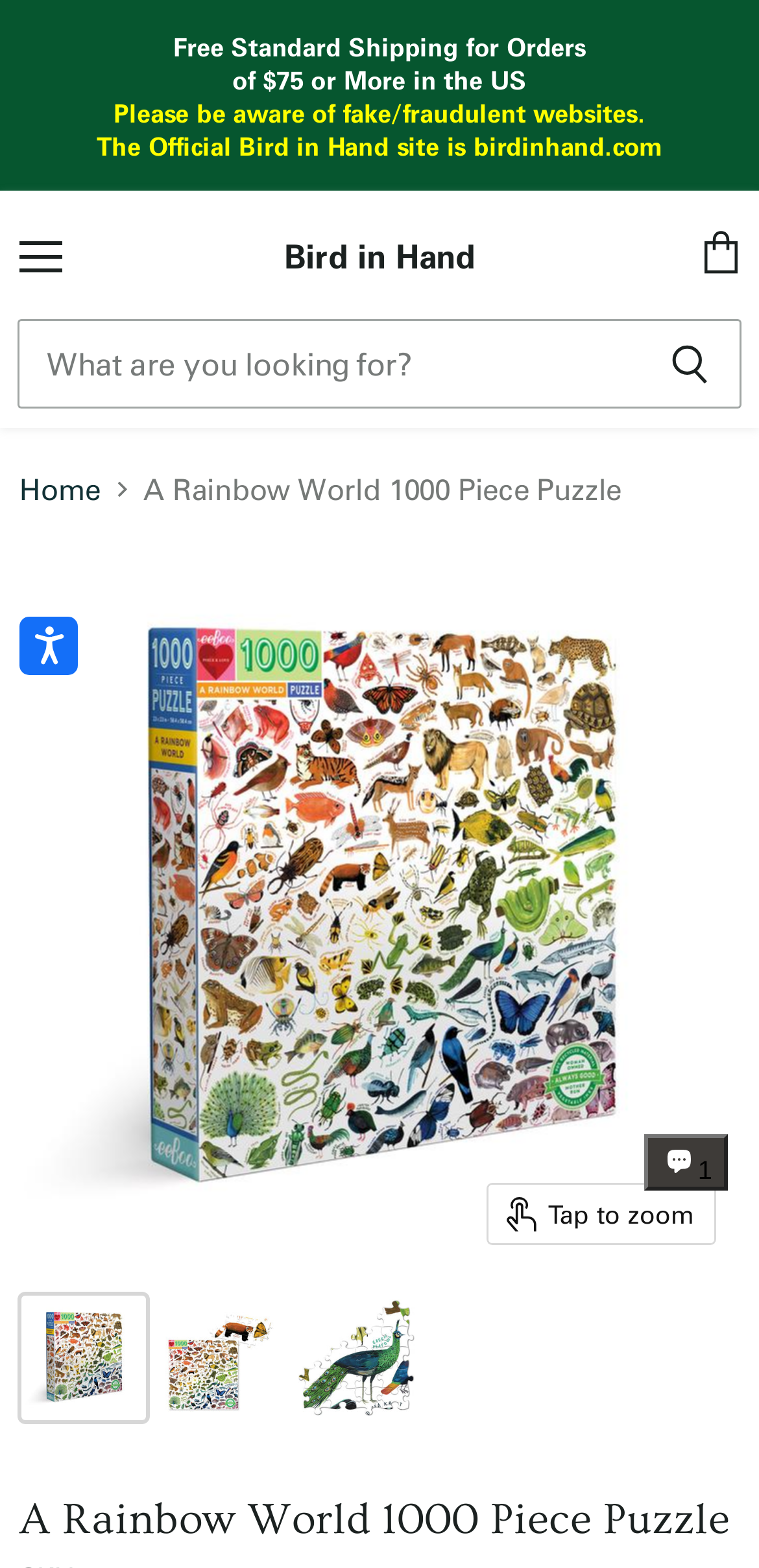Identify and provide the bounding box for the element described by: "Skip to Content↵ENTER".

[0.051, 0.062, 0.564, 0.119]